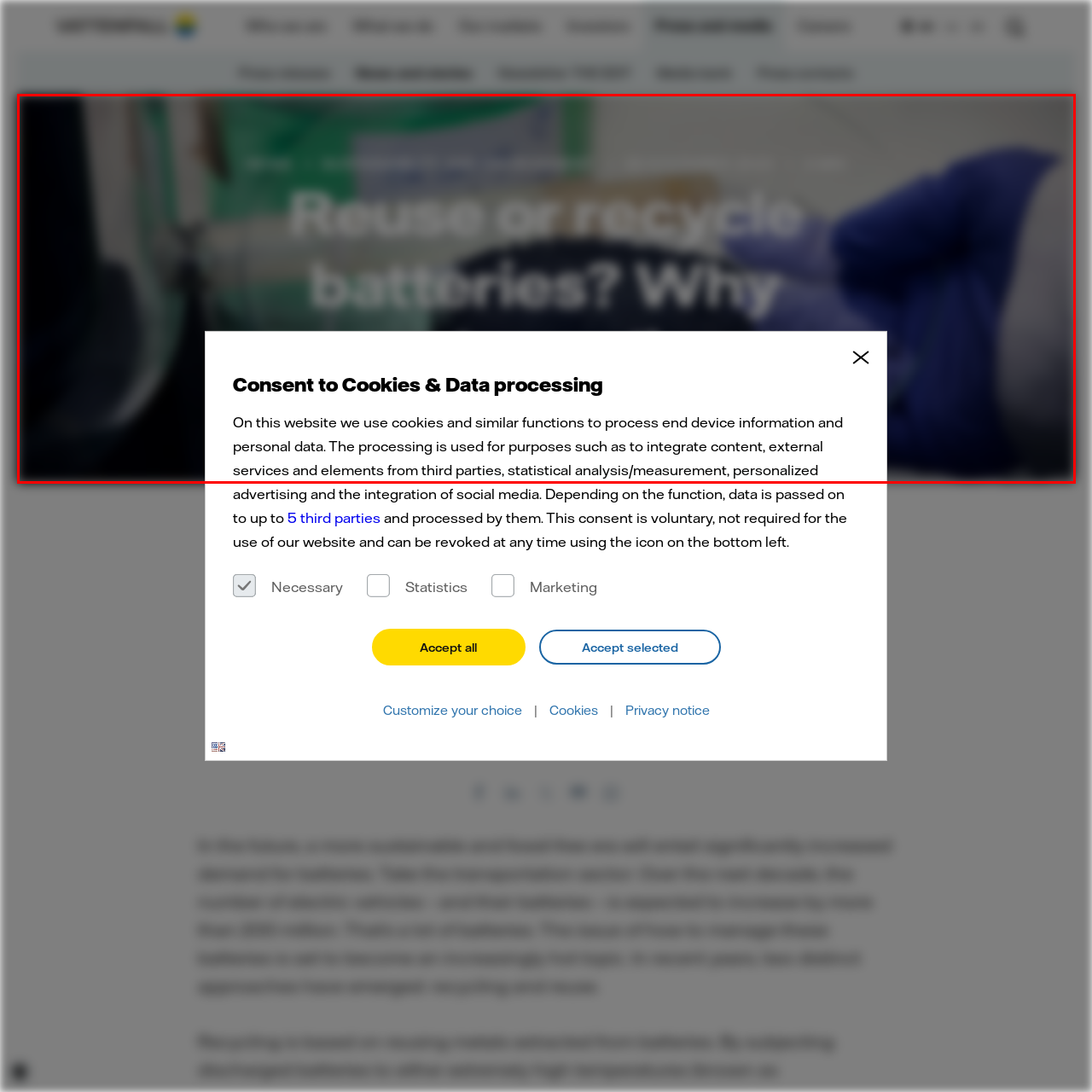What is in the background of the image?
Please analyze the segment of the image inside the red bounding box and respond with a single word or phrase.

Instruments and equipment